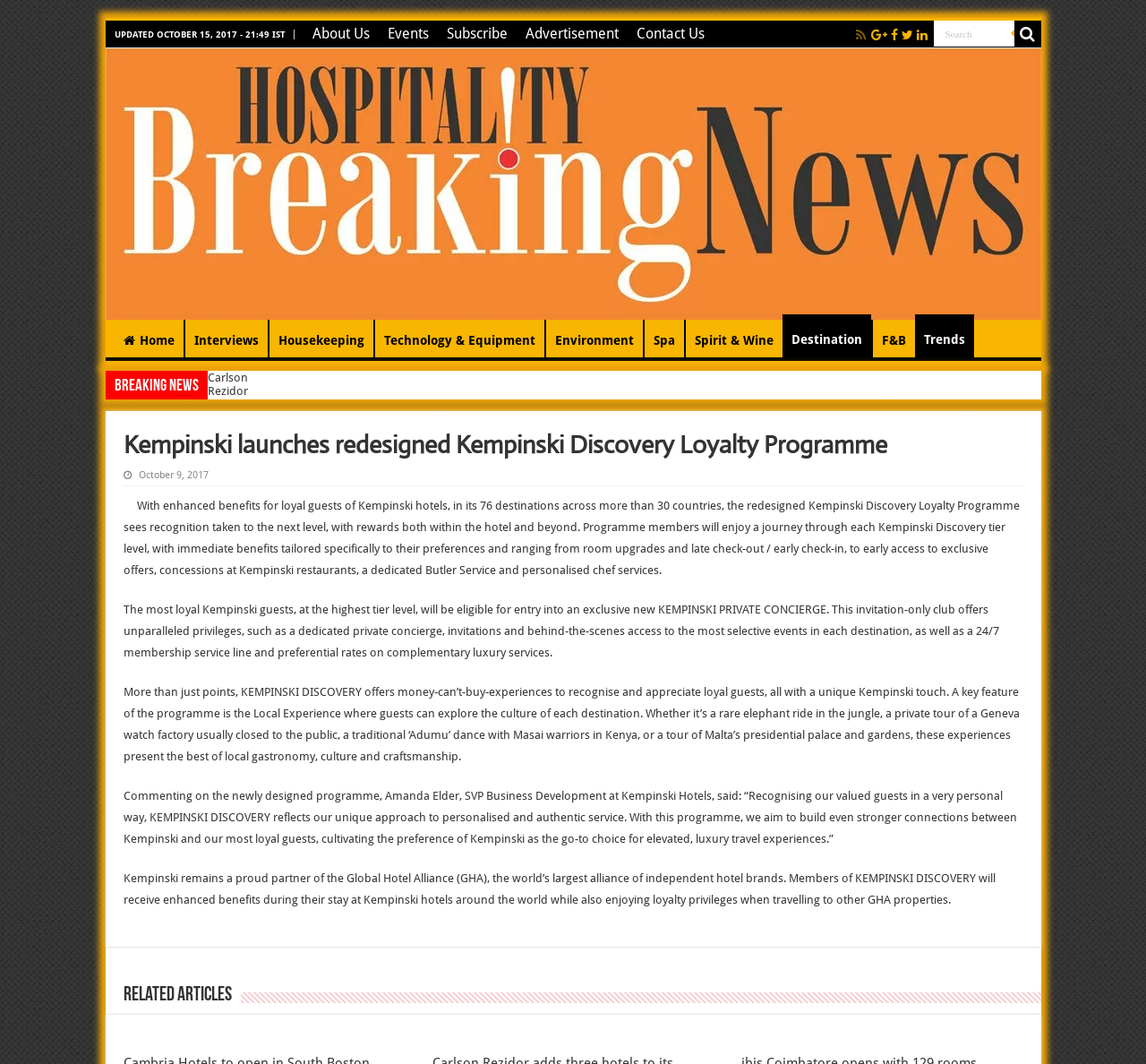What is the alliance that Kempinski is a part of?
Provide a detailed and extensive answer to the question.

I found the alliance that Kempinski is a part of by reading the article content, specifically the sentence 'Kempinski remains a proud partner of the Global Hotel Alliance (GHA), the world’s largest alliance of independent hotel brands'.